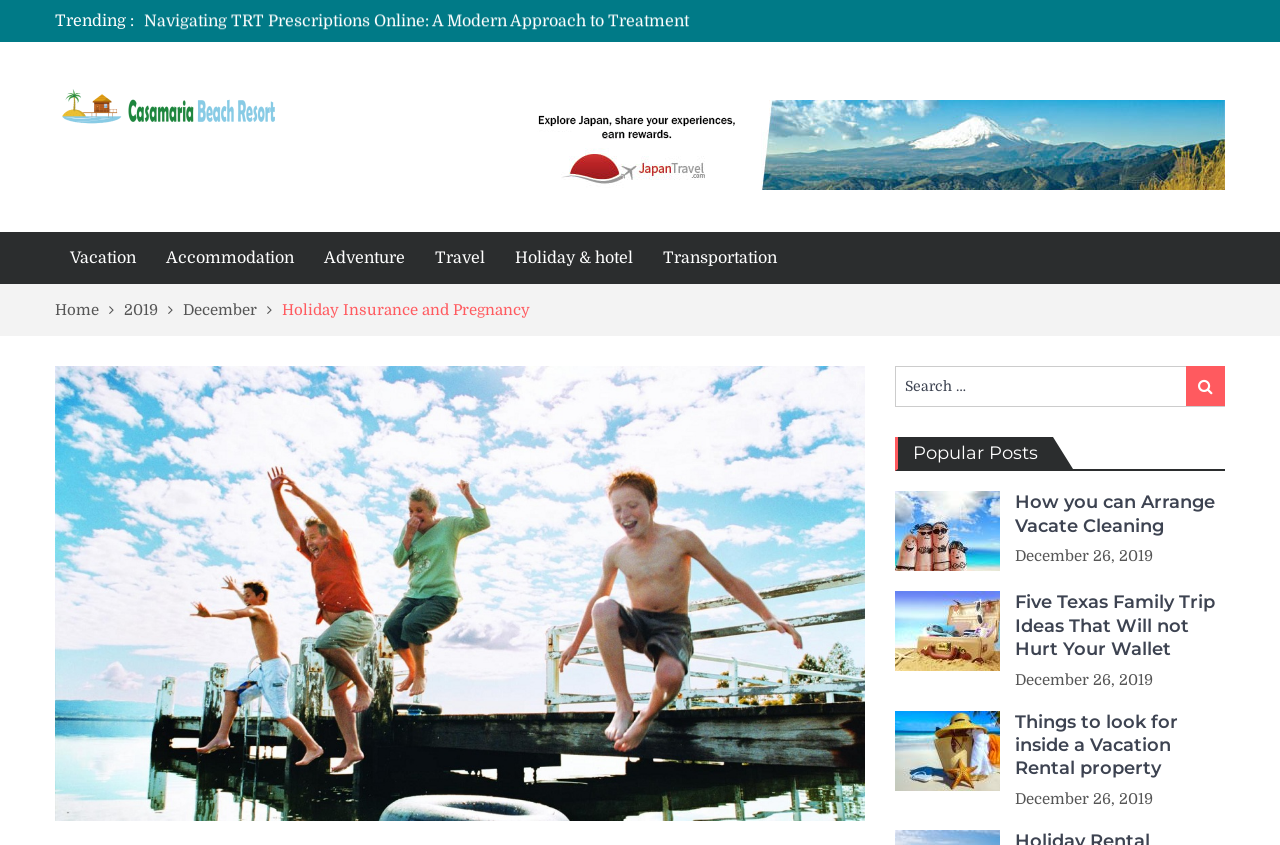Bounding box coordinates are specified in the format (top-left x, top-left y, bottom-right x, bottom-right y). All values are floating point numbers bounded between 0 and 1. Please provide the bounding box coordinate of the region this sentence describes: Holiday & hotel

[0.391, 0.275, 0.506, 0.337]